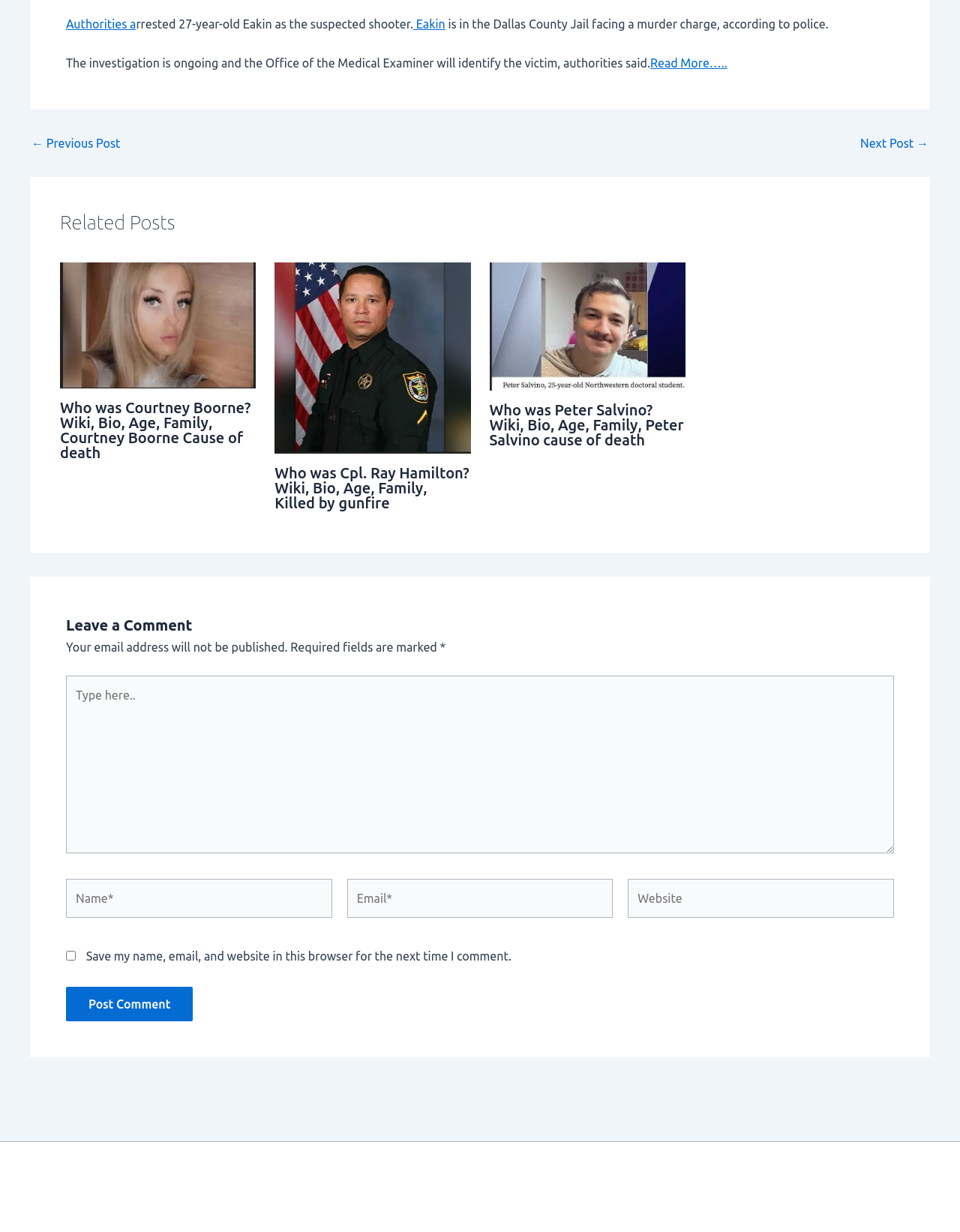Please identify the bounding box coordinates for the region that you need to click to follow this instruction: "Post a comment".

[0.069, 0.801, 0.201, 0.829]